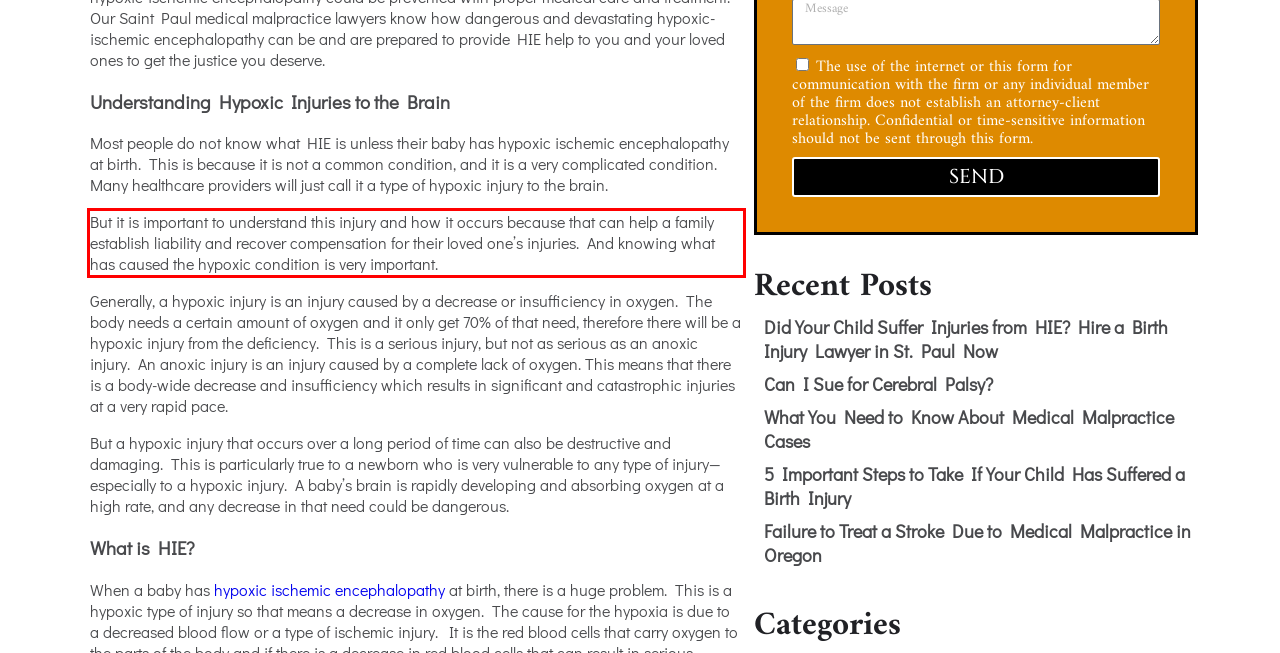Given the screenshot of the webpage, identify the red bounding box, and recognize the text content inside that red bounding box.

But it is important to understand this injury and how it occurs because that can help a family establish liability and recover compensation for their loved one’s injuries. And knowing what has caused the hypoxic condition is very important.